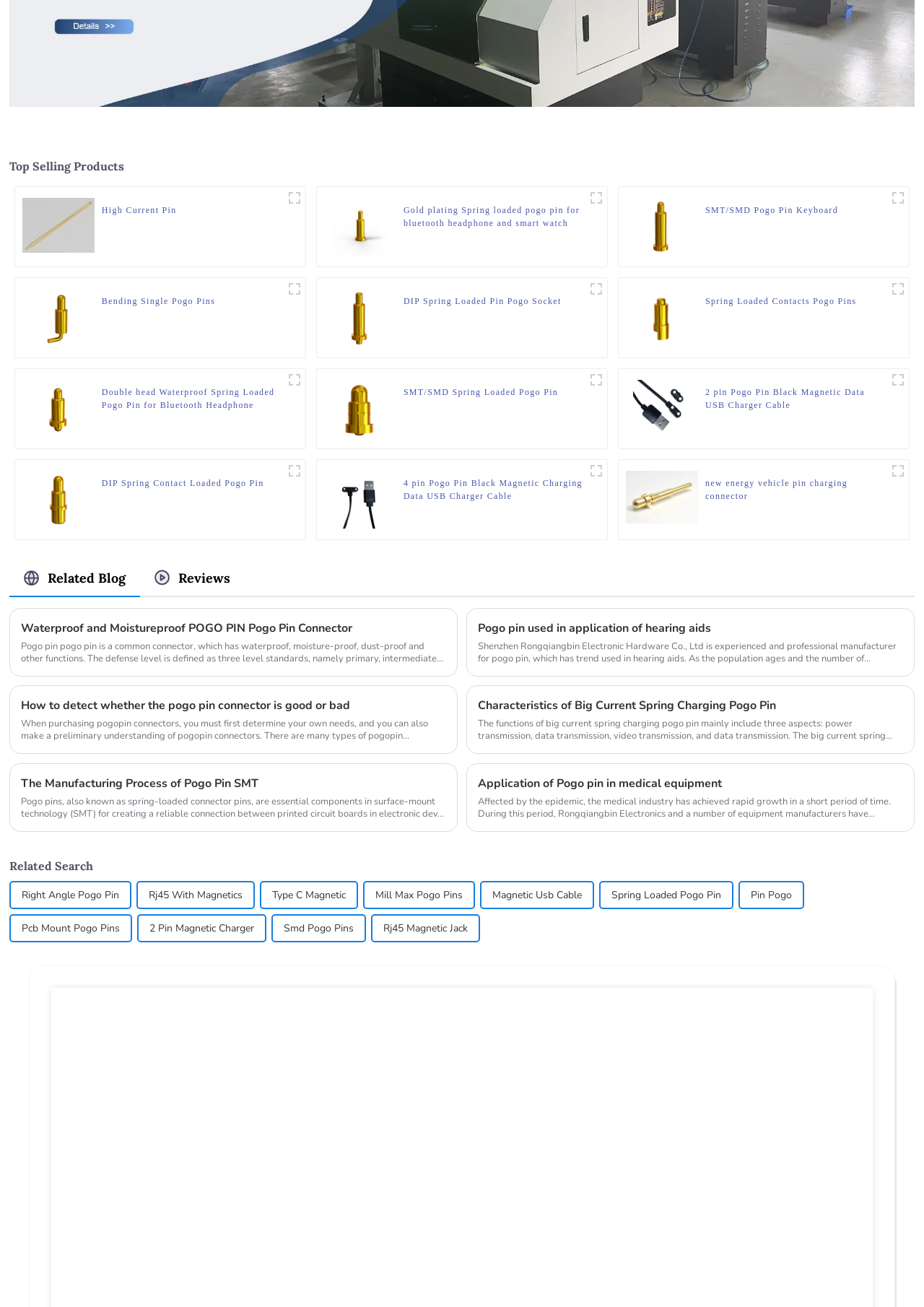Could you determine the bounding box coordinates of the clickable element to complete the instruction: "Read the article 'Sit Back And Relax When You Need A Portable Toilet Rental'"? Provide the coordinates as four float numbers between 0 and 1, i.e., [left, top, right, bottom].

None